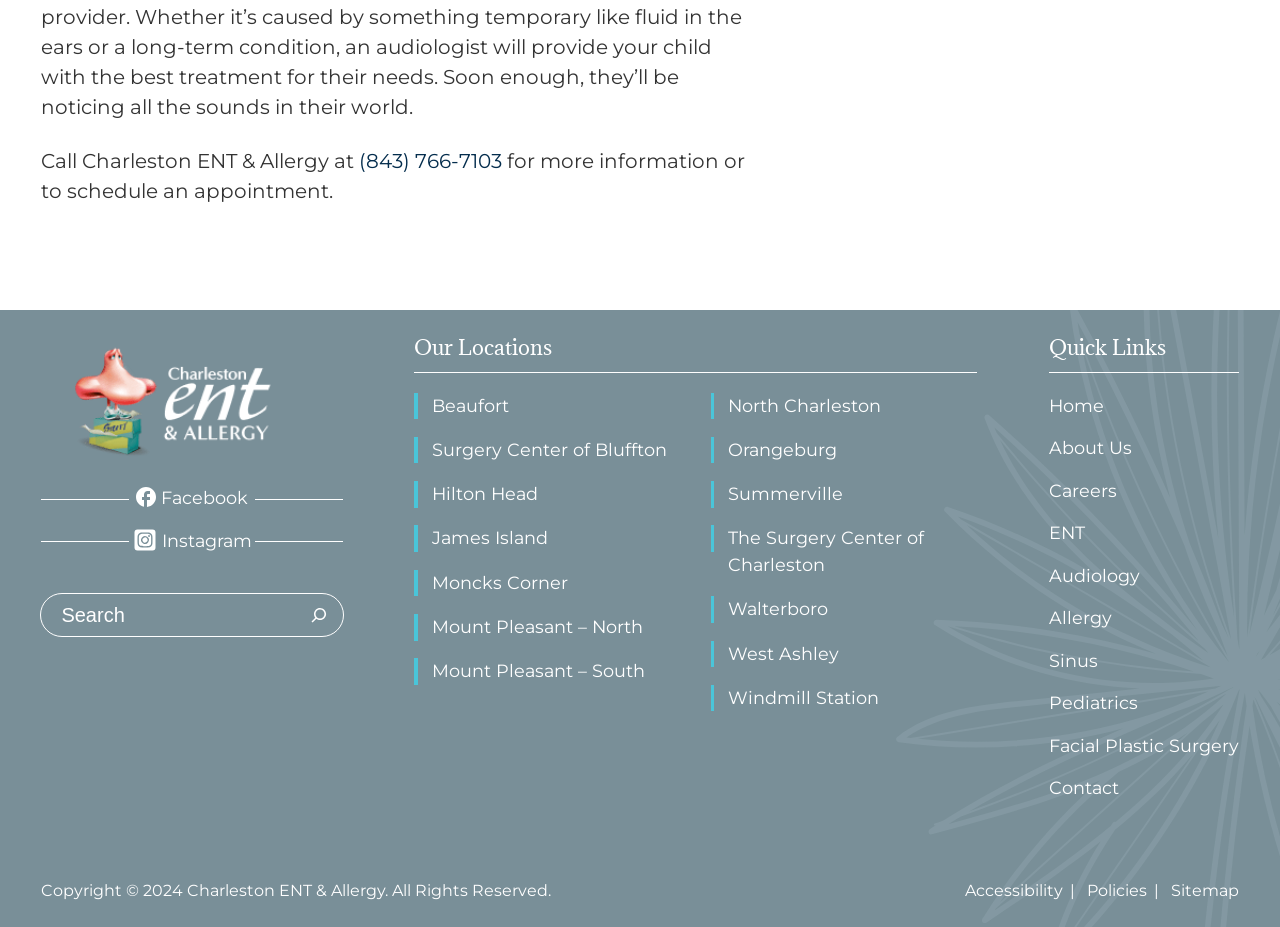What is the phone number to call for more information?
Please use the image to provide a one-word or short phrase answer.

(843) 766-7103